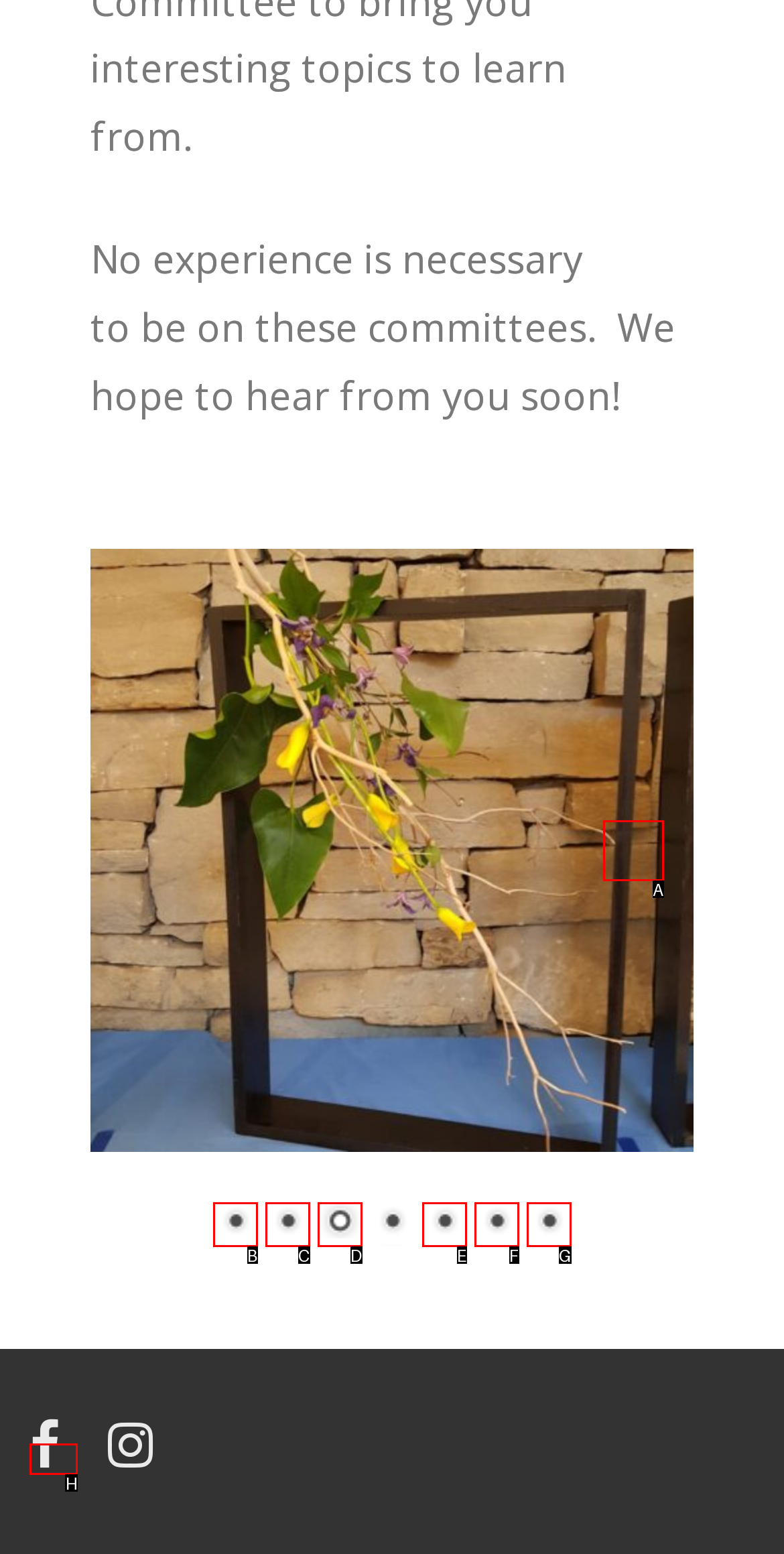Identify the correct UI element to click to follow this instruction: visit facebook
Respond with the letter of the appropriate choice from the displayed options.

H